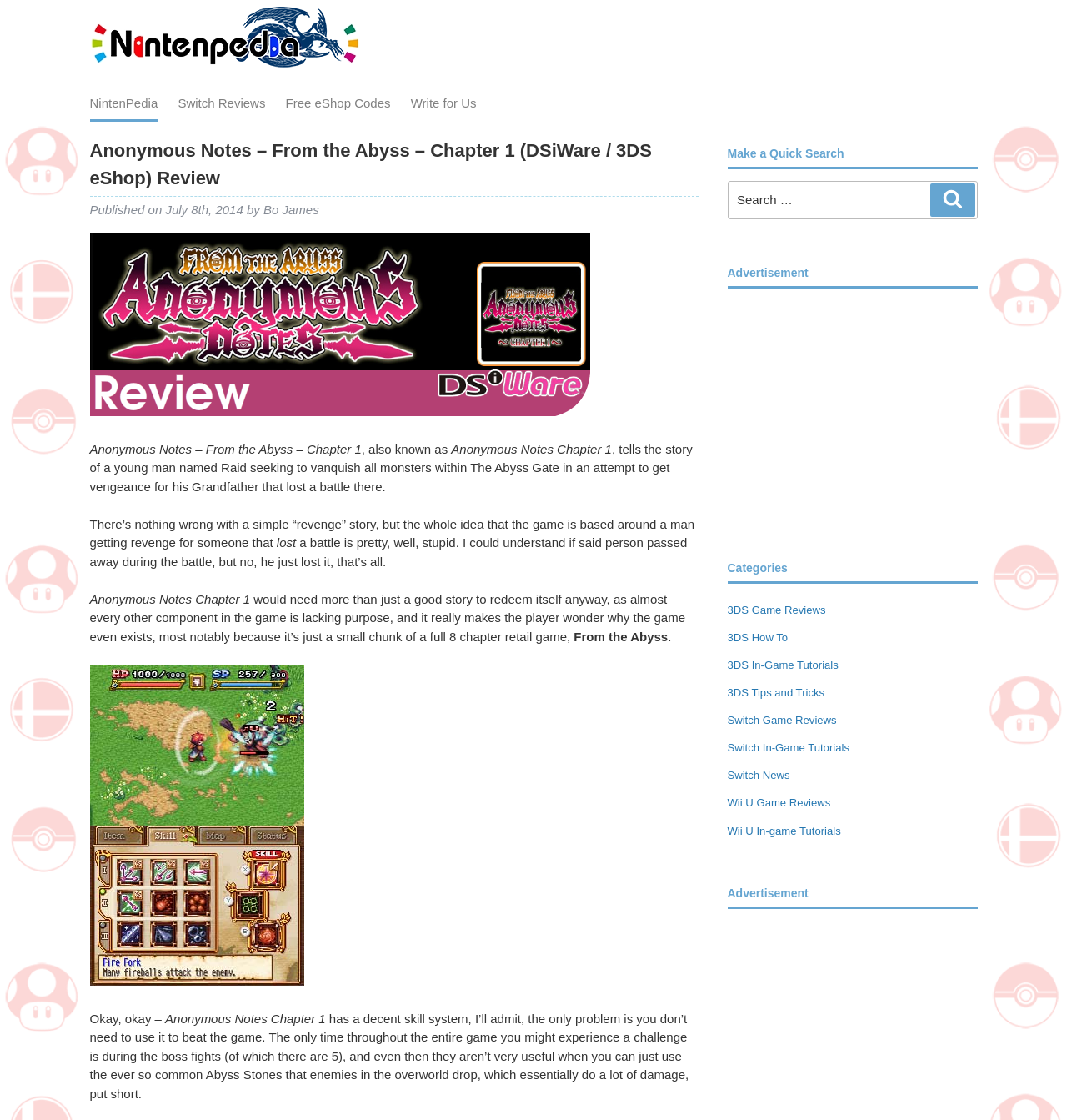What is the purpose of Abyss Stones?
Answer the question with a detailed and thorough explanation.

I found the answer by reading the text '...and even then they aren’t very useful when you can just use the ever so common Abyss Stones that enemies in the overworld drop, which essentially do a lot of damage, put short.' which indicates that the purpose of Abyss Stones is to do a lot of damage.